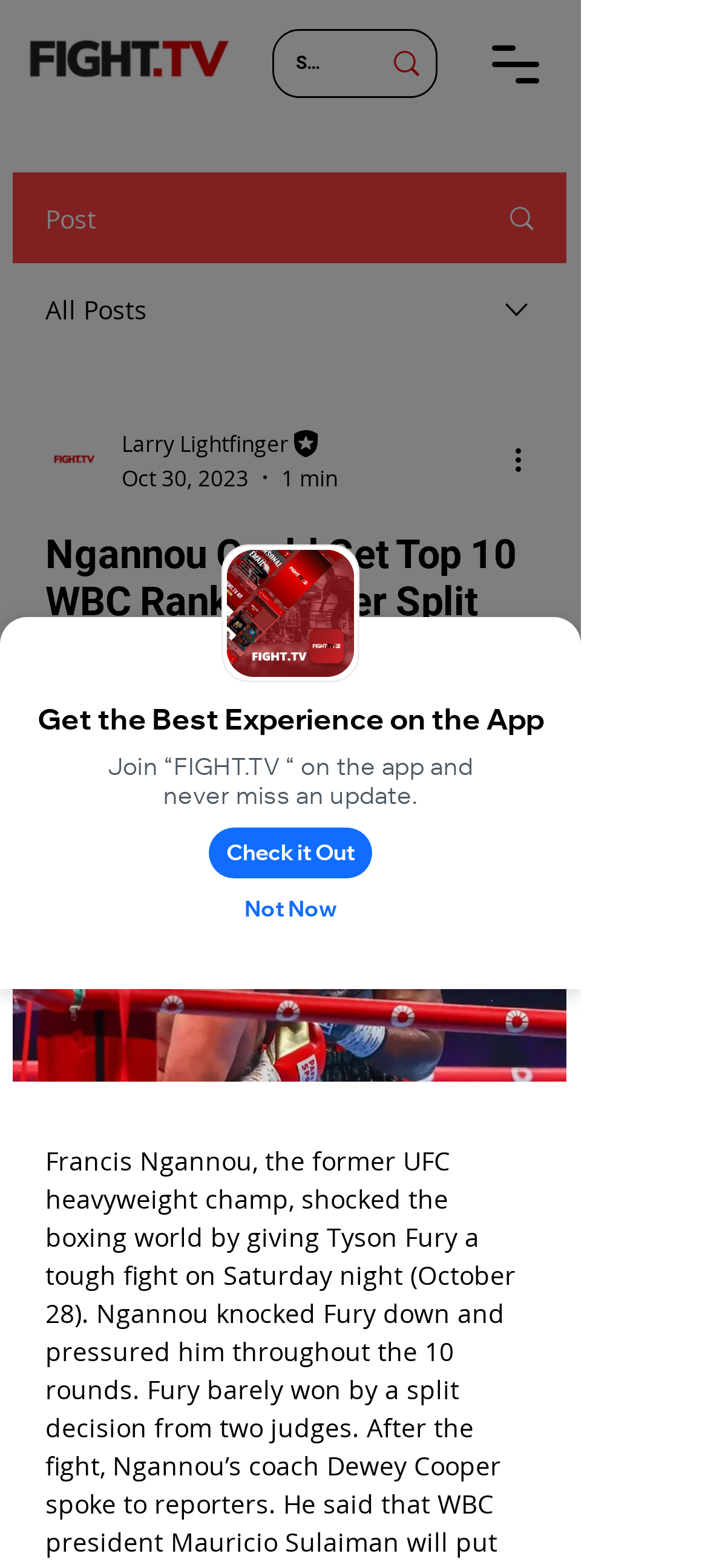Extract the text of the main heading from the webpage.

Ngannou Could Get Top 10 WBC Ranking After Split Decision Loss to Fury